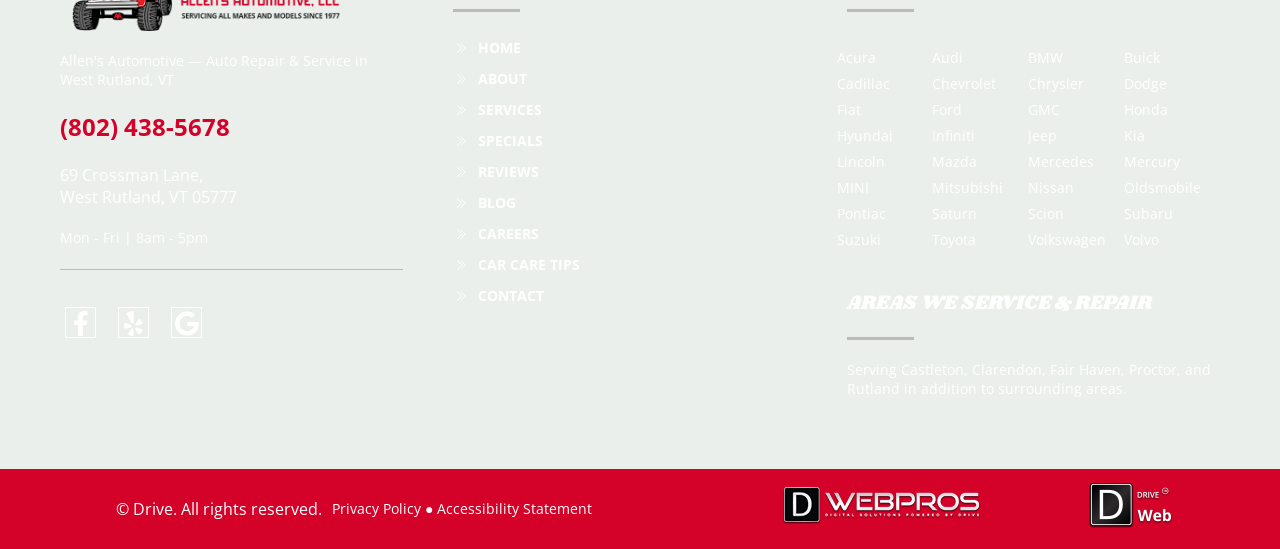Find the bounding box coordinates for the UI element whose description is: "West Rutland, VT 05777". The coordinates should be four float numbers between 0 and 1, in the format [left, top, right, bottom].

[0.047, 0.343, 0.185, 0.377]